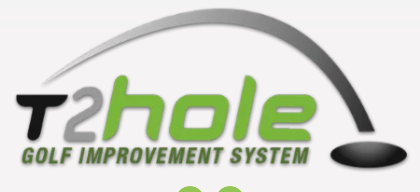What does the curved graphic element resemble?
Provide a well-explained and detailed answer to the question.

A sleek, curved graphic element arches over the logo, reminiscent of a golf swing, adding a dynamic touch that conveys motion and precision, which is relevant to the sport of golf.